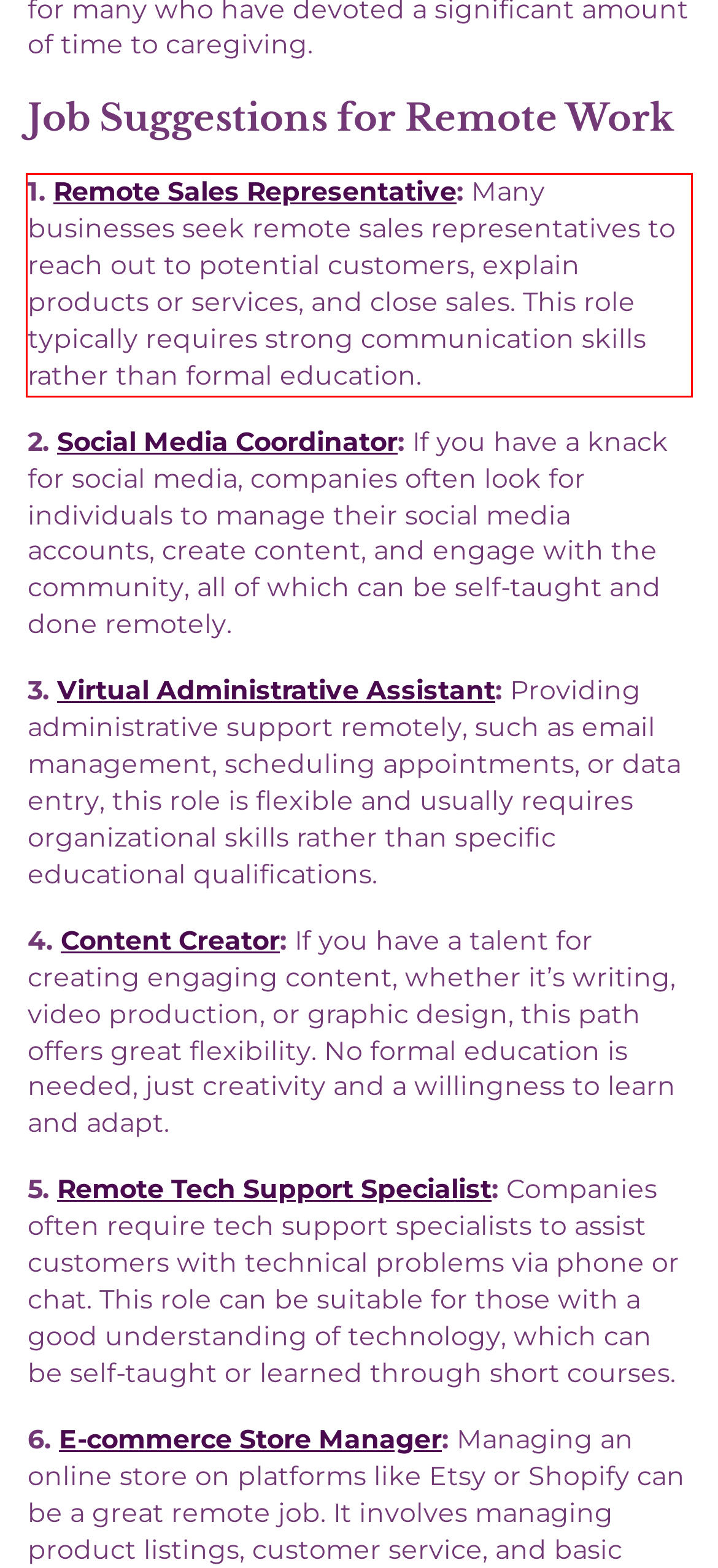Given the screenshot of a webpage, identify the red rectangle bounding box and recognize the text content inside it, generating the extracted text.

1. Remote Sales Representative: Many businesses seek remote sales representatives to reach out to potential customers, explain products or services, and close sales. This role typically requires strong communication skills rather than formal education.